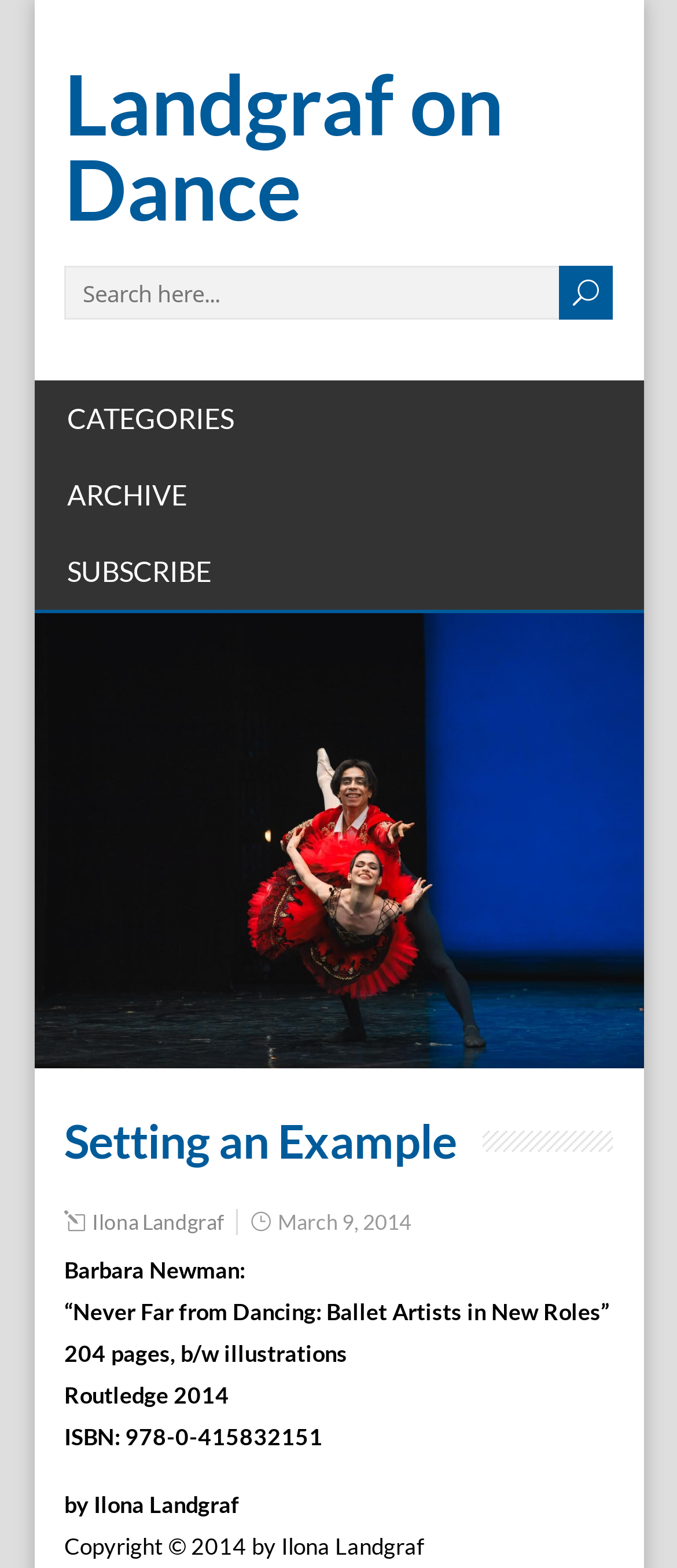Answer the question below with a single word or a brief phrase: 
What is the name of the website or blog?

Landgraf on Dance